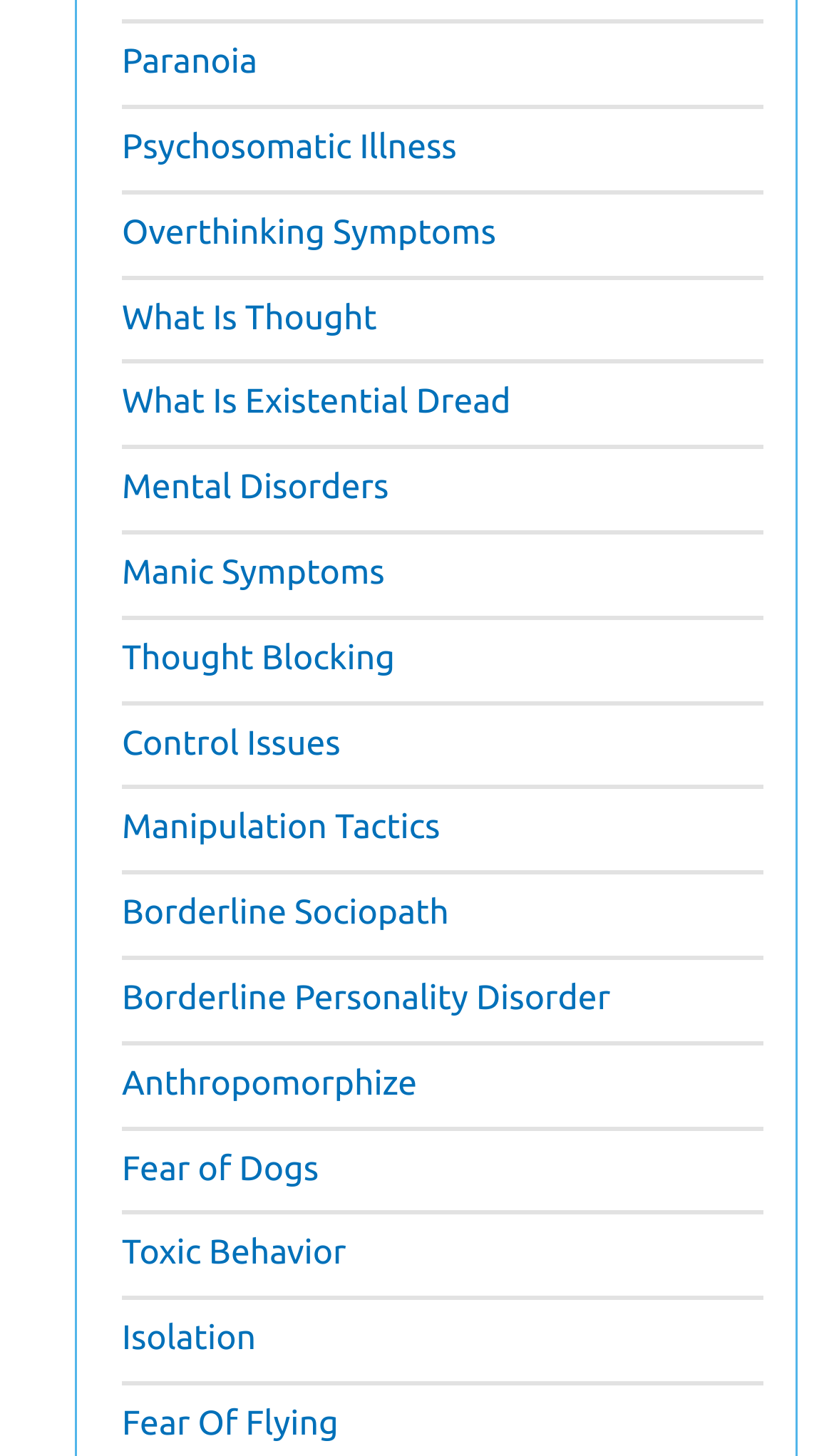How many links are on the webpage?
Answer the question based on the image using a single word or a brief phrase.

18